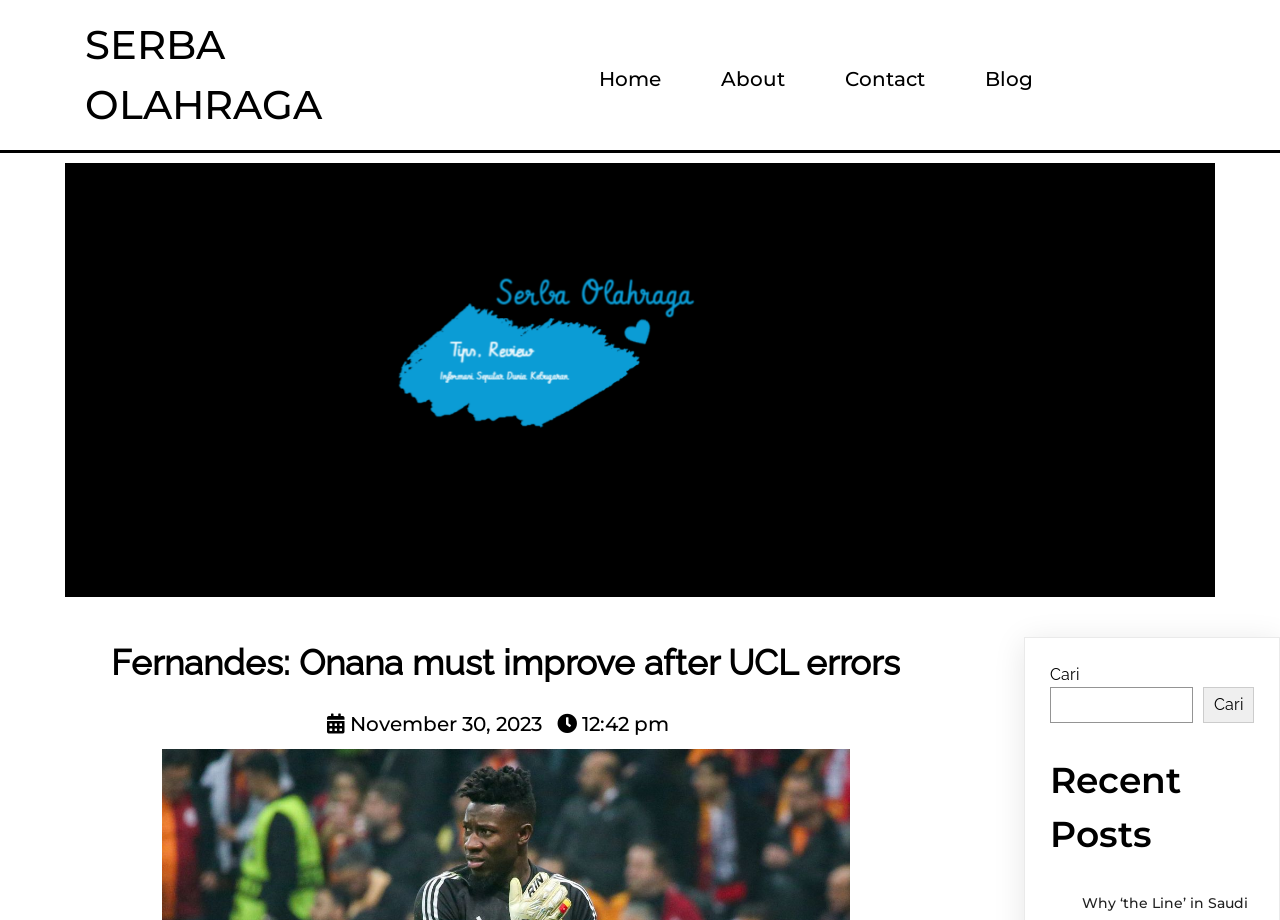What is the image above the article about?
Using the picture, provide a one-word or short phrase answer.

Screenshot